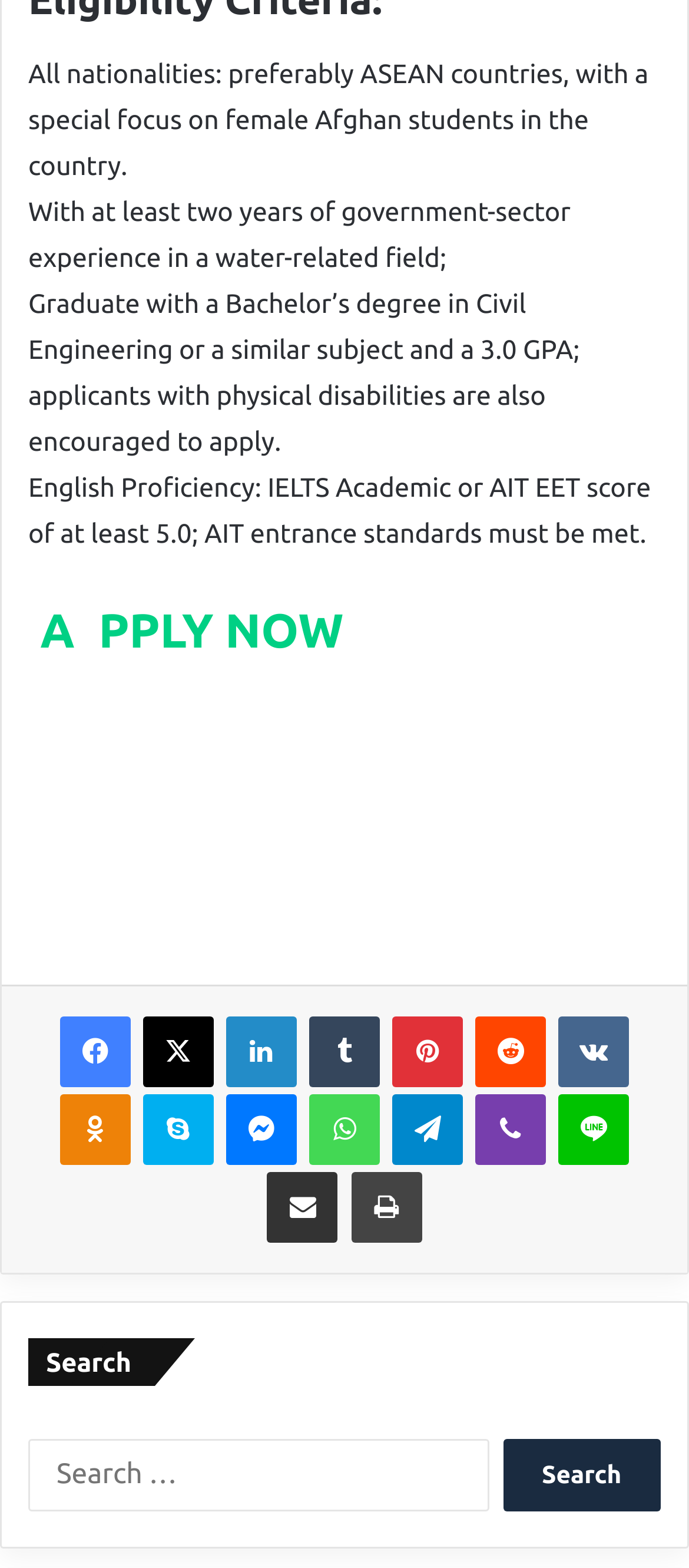Identify the coordinates of the bounding box for the element that must be clicked to accomplish the instruction: "Print the page".

[0.509, 0.748, 0.612, 0.793]